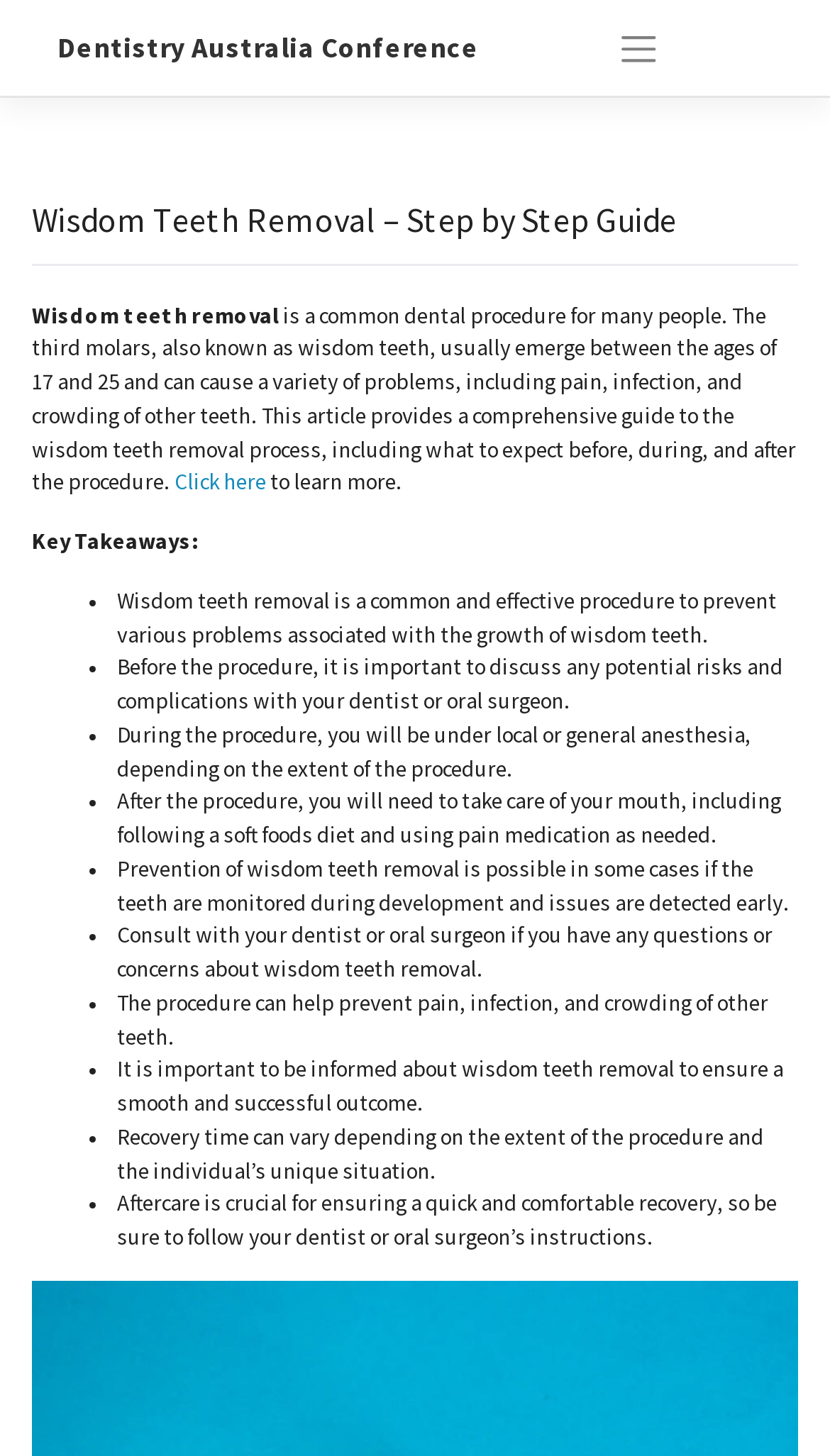What is important for a quick and comfortable recovery?
Give a detailed and exhaustive answer to the question.

The webpage emphasizes the importance of aftercare for ensuring a quick and comfortable recovery after wisdom teeth removal, and advises following the dentist or oral surgeon's instructions.